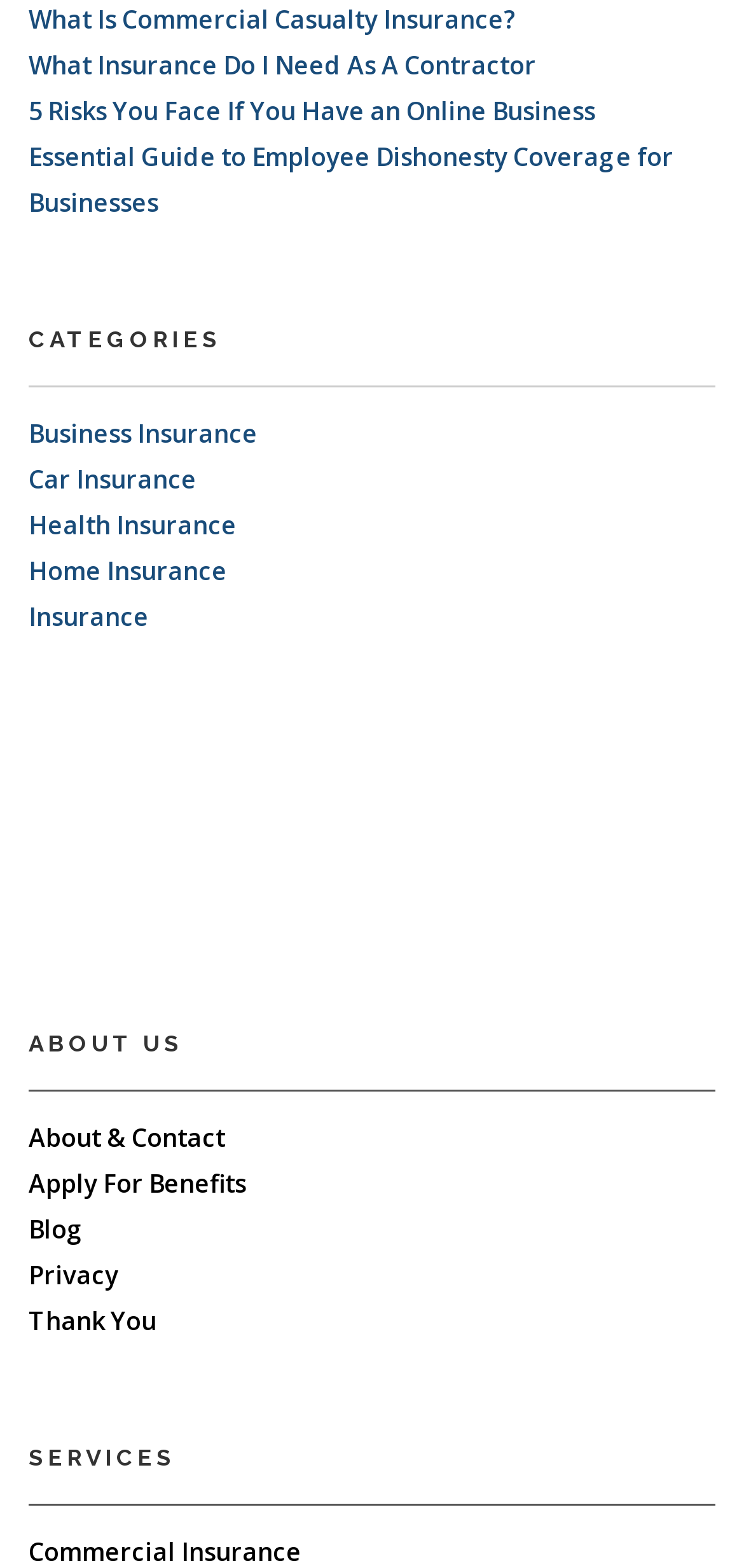How many links are there under 'ABOUT US'?
Provide an in-depth and detailed explanation in response to the question.

I counted the number of links under the 'ABOUT US' heading, which are 'About & Contact', 'Apply For Benefits', 'Blog', 'Privacy', and 'Thank You'. There are 5 links in total.